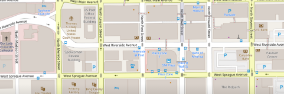Respond to the question with just a single word or phrase: 
Who might find this map useful?

Constituents and visitors